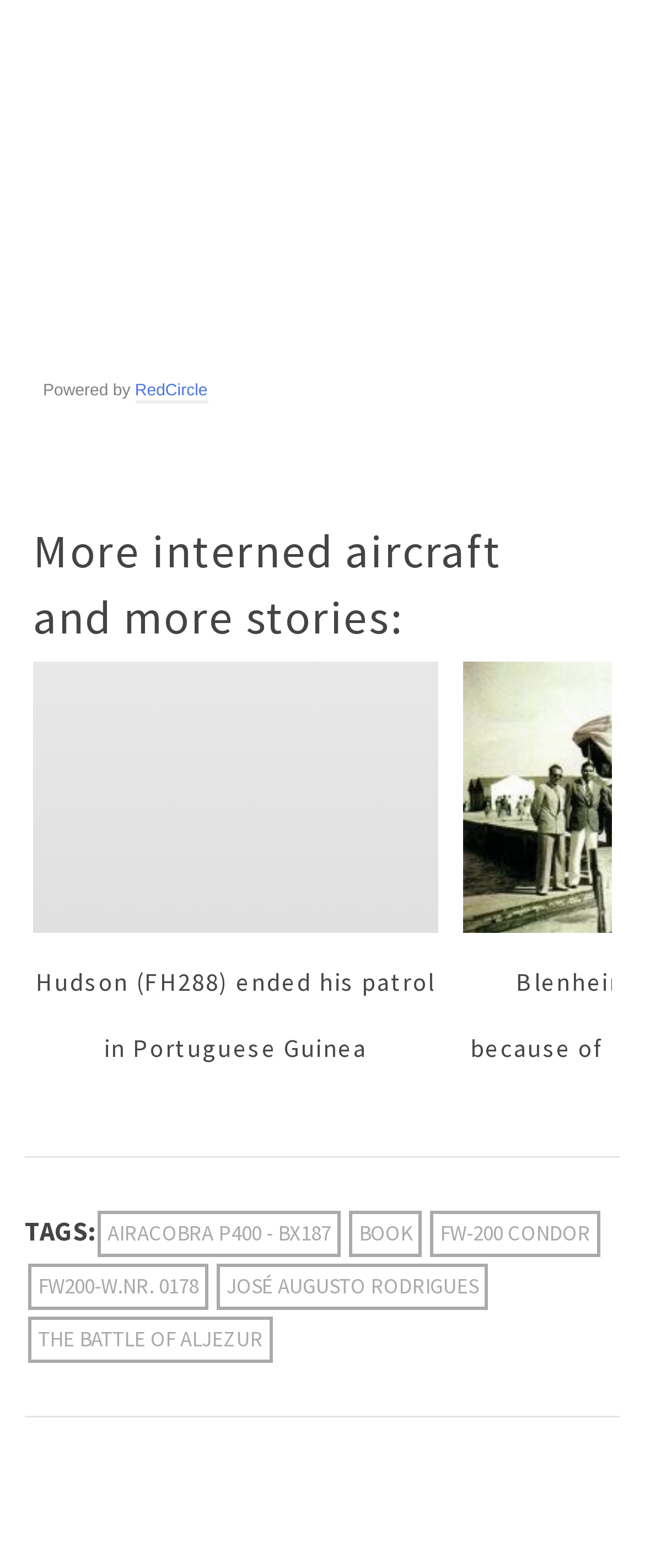Determine the bounding box coordinates of the clickable element to achieve the following action: 'explore the story of José Augusto Rodrigues'. Provide the coordinates as four float values between 0 and 1, formatted as [left, top, right, bottom].

[0.336, 0.806, 0.756, 0.835]